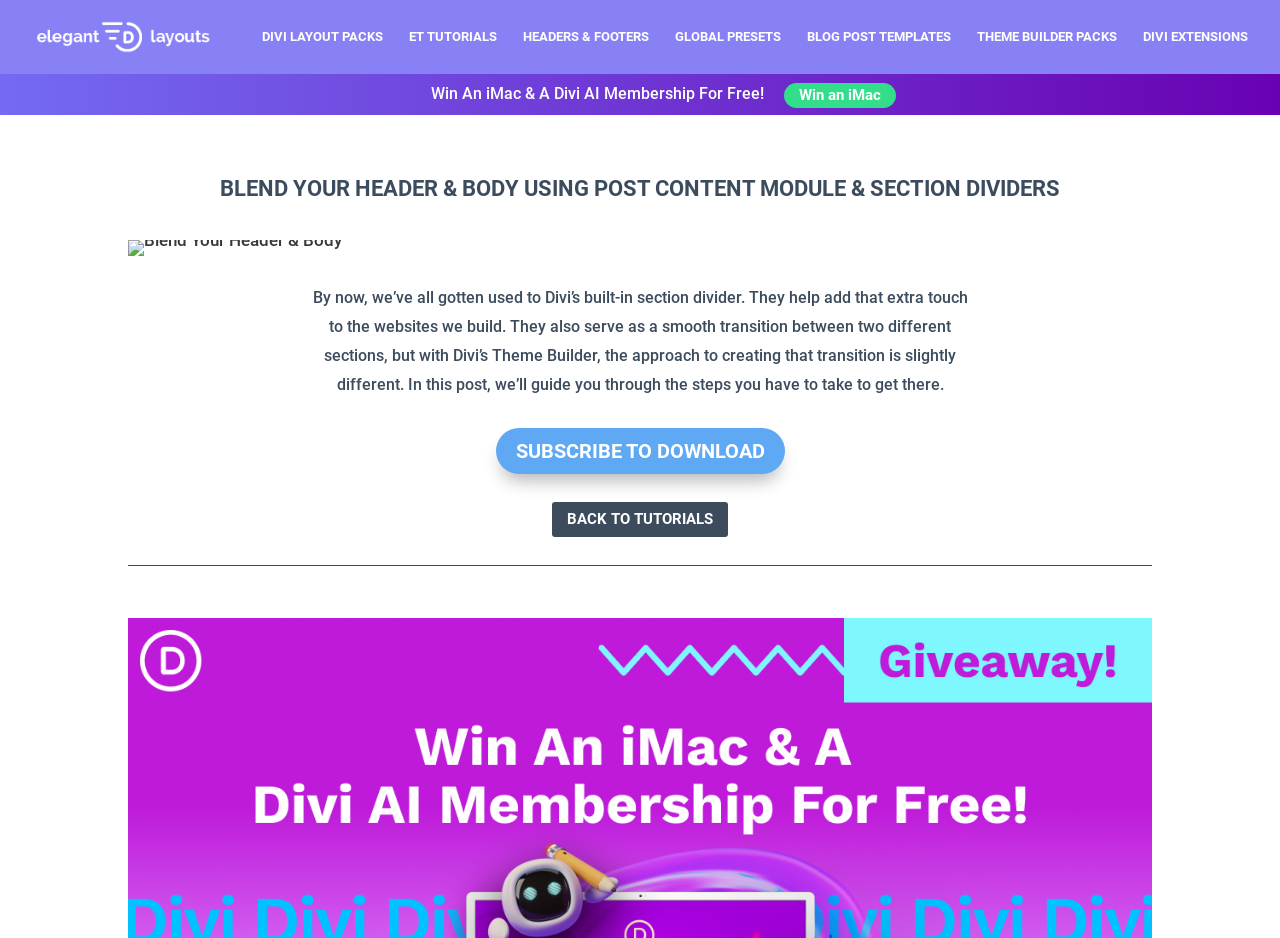Determine the bounding box coordinates of the region to click in order to accomplish the following instruction: "Contact Us for a Case Evaluation Today". Provide the coordinates as four float numbers between 0 and 1, specifically [left, top, right, bottom].

None